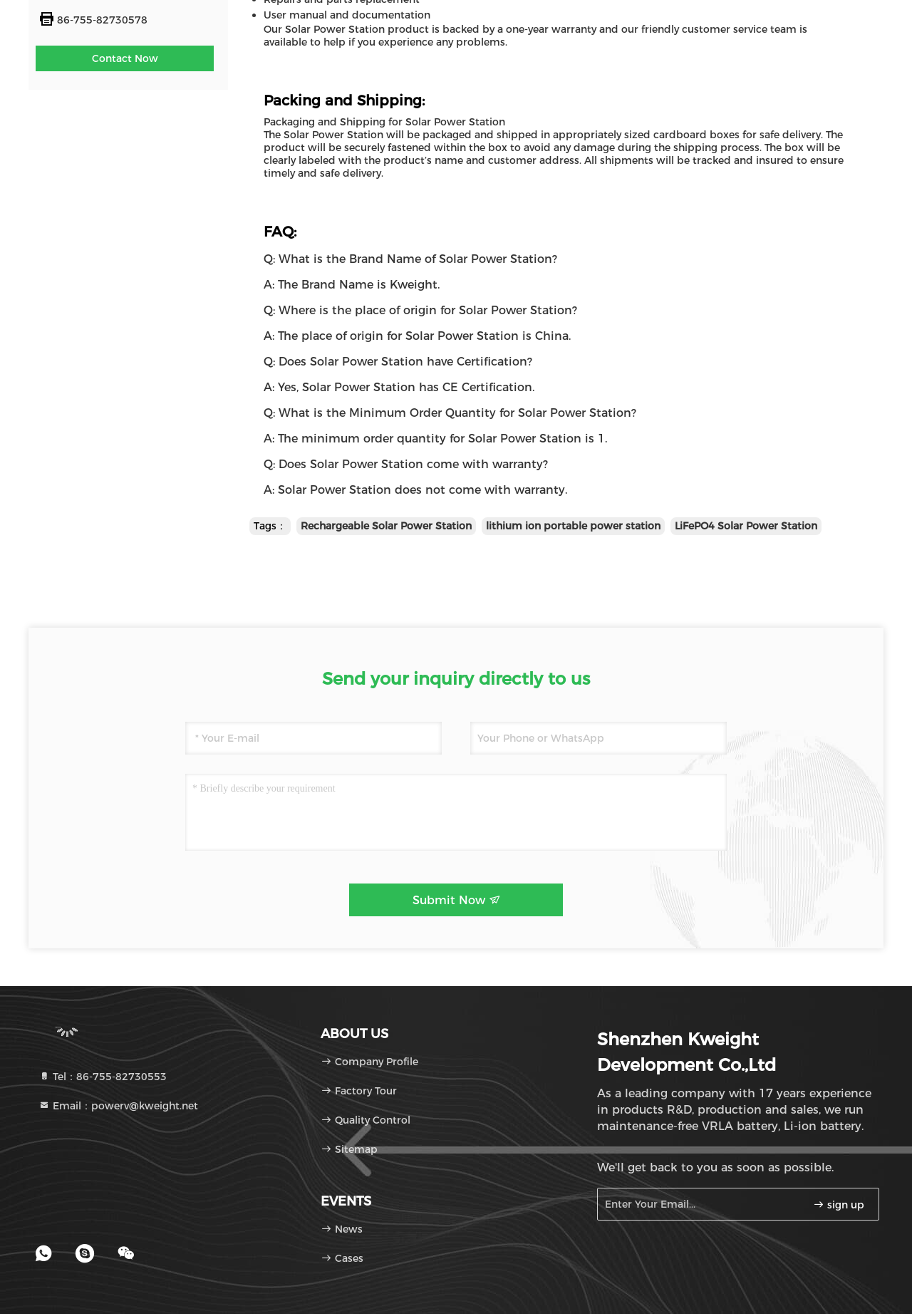How can I contact the company?
Please elaborate on the answer to the question with detailed information.

The company's contact information can be found at the bottom of the webpage, where it is stated that 'Tel：86-755-82730553' and 'Email：powerv@kweight.net'.